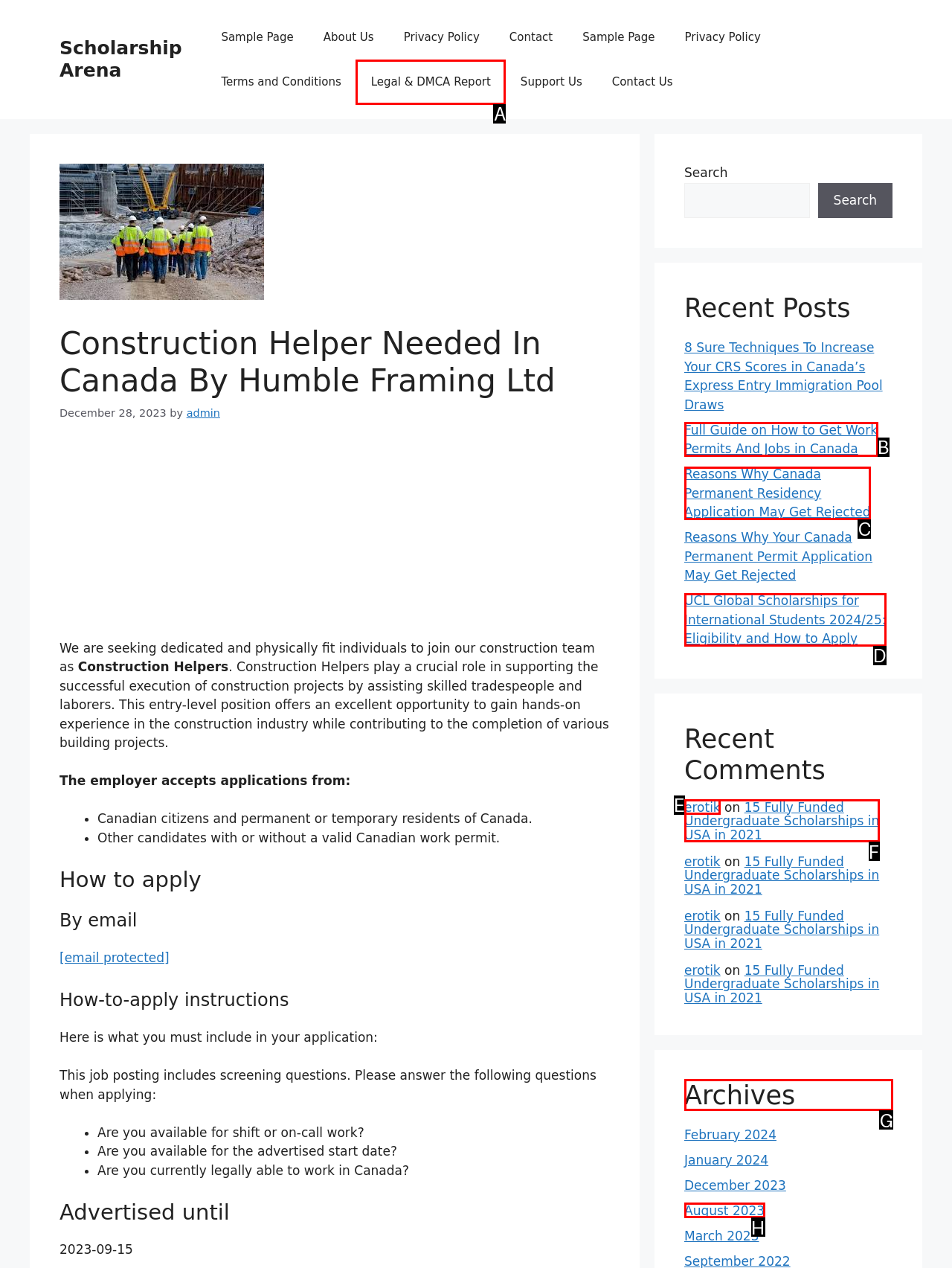Look at the highlighted elements in the screenshot and tell me which letter corresponds to the task: View archives.

G